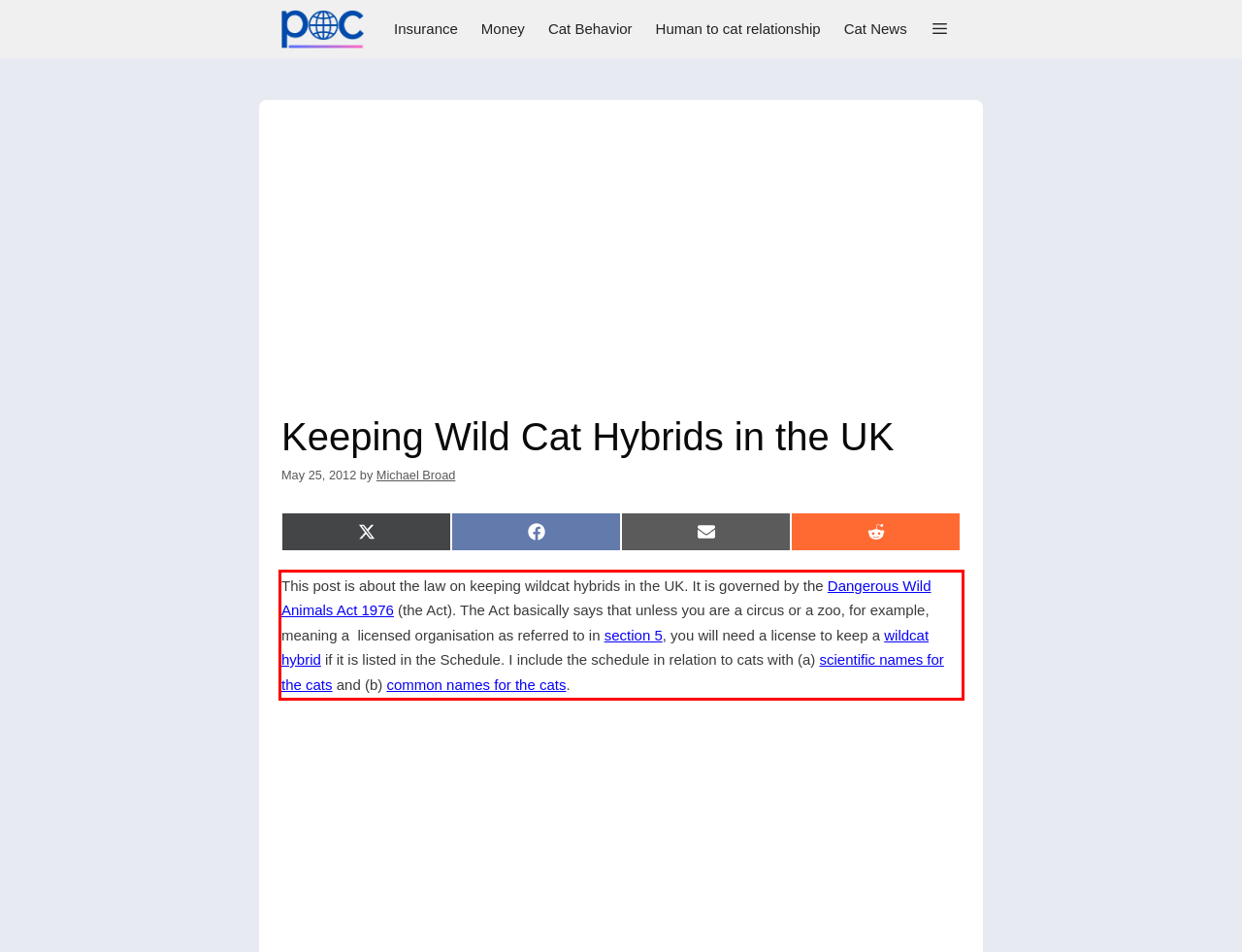Analyze the screenshot of the webpage and extract the text from the UI element that is inside the red bounding box.

This post is about the law on keeping wildcat hybrids in the UK. It is governed by the Dangerous Wild Animals Act 1976 (the Act). The Act basically says that unless you are a circus or a zoo, for example, meaning a licensed organisation as referred to in section 5, you will need a license to keep a wildcat hybrid if it is listed in the Schedule. I include the schedule in relation to cats with (a) scientific names for the cats and (b) common names for the cats.